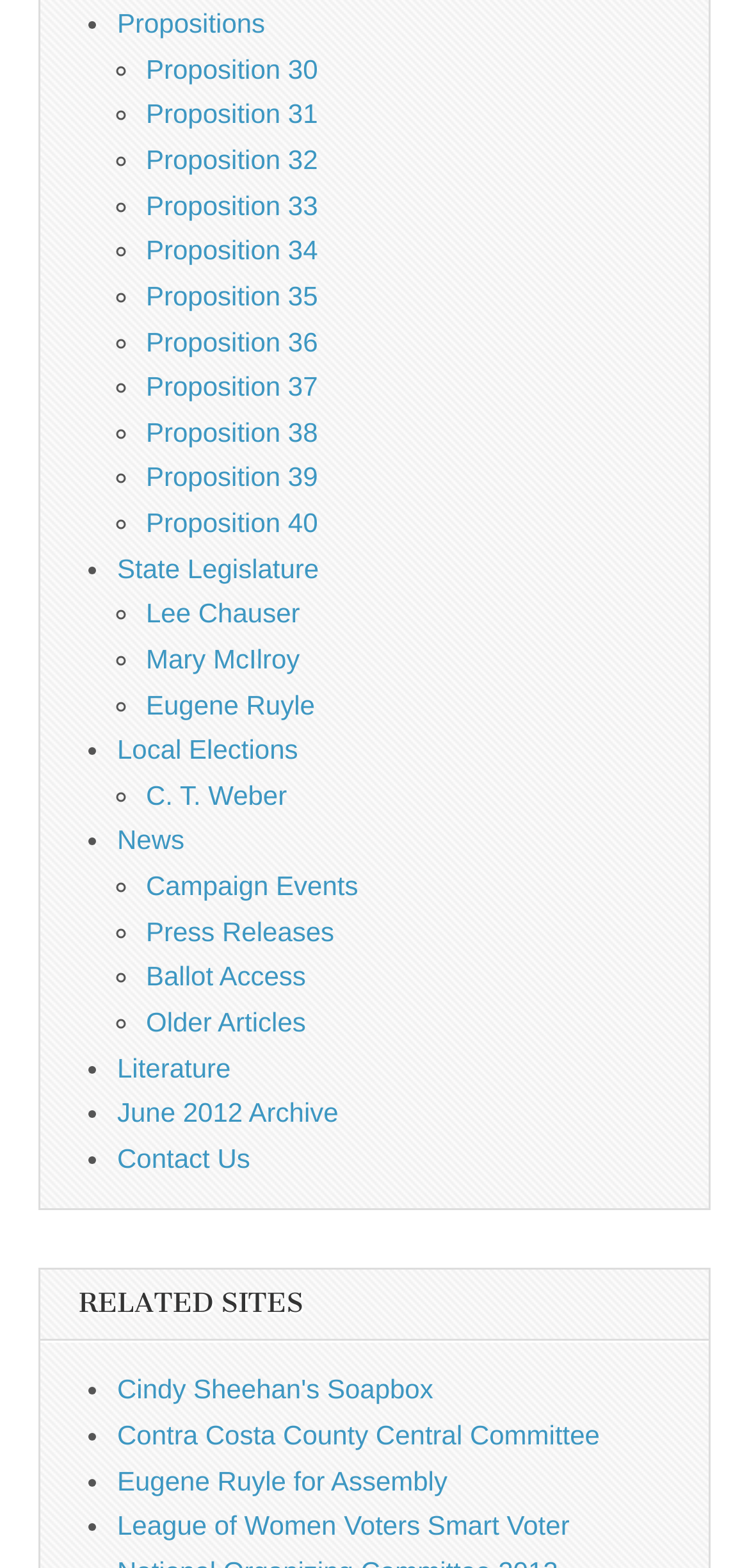Based on the provided description, "Eugene Ruyle for Assembly", find the bounding box of the corresponding UI element in the screenshot.

[0.156, 0.945, 0.597, 0.965]